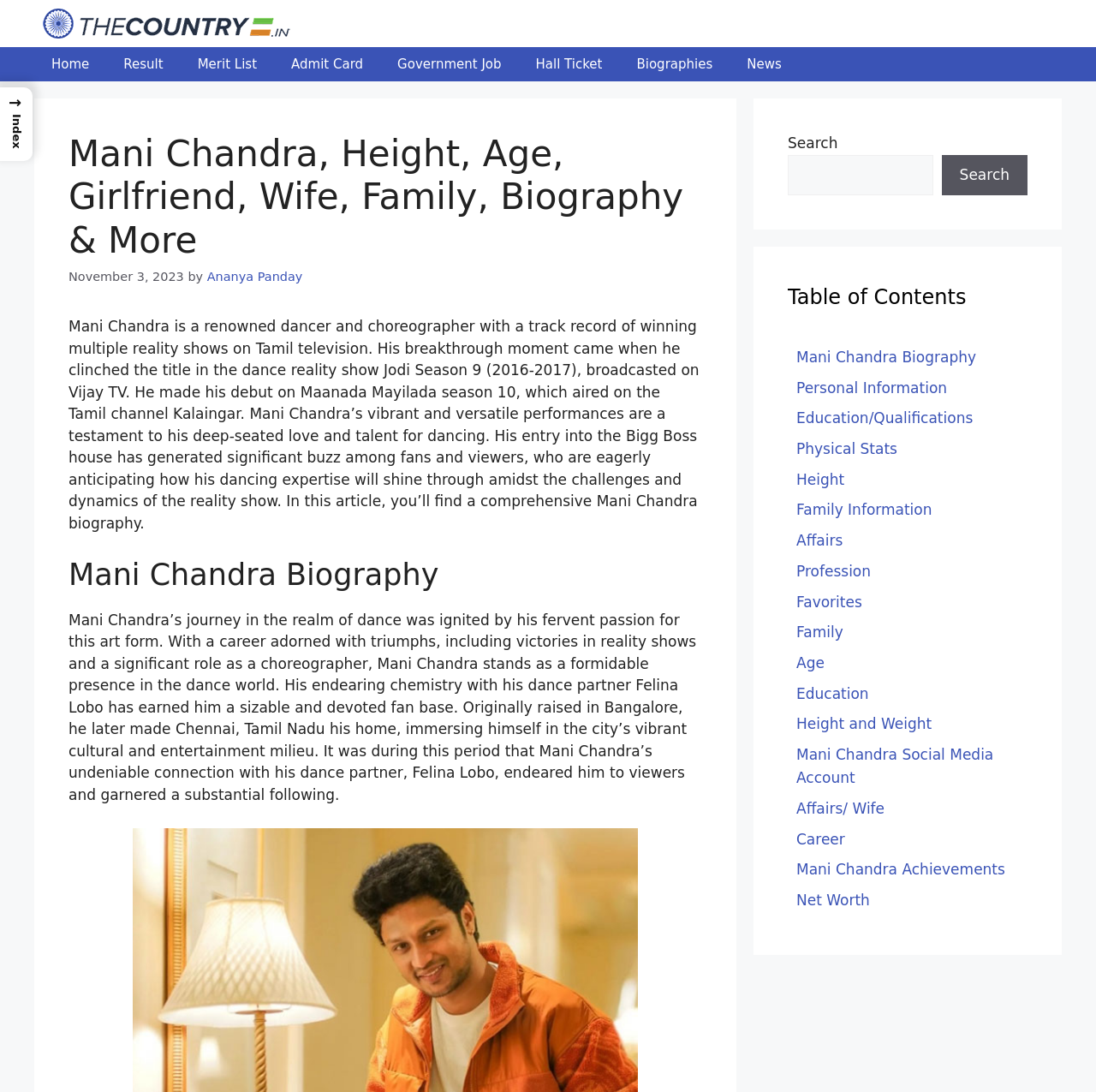Determine the bounding box coordinates of the area to click in order to meet this instruction: "Click on Government Job link".

[0.347, 0.043, 0.473, 0.075]